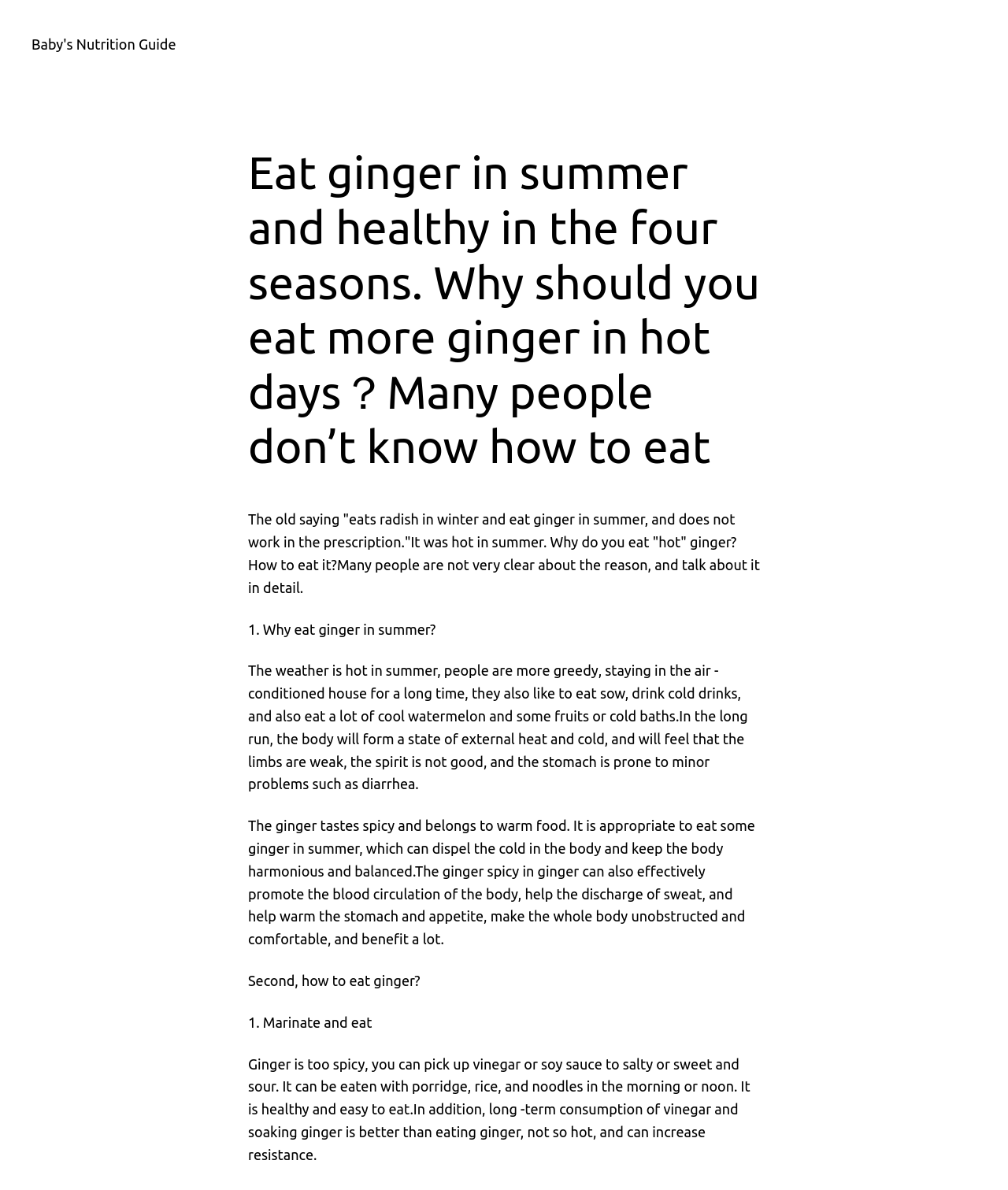Produce a meticulous description of the webpage.

The webpage is about the benefits of eating ginger in the summer season. At the top, there is a link to "Baby's Nutrition Guide" on the left side, and a heading that summarizes the content of the page. Below the heading, there is a block of text that introduces the topic, explaining the traditional Chinese saying about eating radish in winter and ginger in summer.

Following this introduction, the page is divided into two main sections. The first section, titled "1. Why eat ginger in summer?", explains the reasons why ginger is beneficial in the summer. The text describes how the hot weather and air-conditioned environments can lead to a state of external heat and cold in the body, causing weakness, digestive issues, and other problems. It then explains how ginger, as a warm food, can help dispel the cold, promote blood circulation, and warm the stomach and appetite.

The second section, titled "Second, how to eat ginger?", provides guidance on how to consume ginger. It suggests marinating ginger in vinegar or soy sauce to reduce its spiciness and make it easier to eat with porridge, rice, or noodles. The text also recommends long-term consumption of vinegar-soaked ginger for its health benefits and increased resistance.